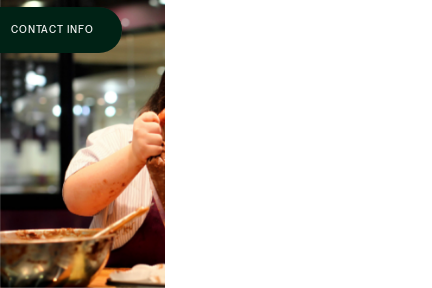Describe the image with as much detail as possible.

The image features a person engaged in a cooking activity, with their arm partially visible as they mix ingredients in a bowl. The setting appears to be a kitchen or cooking studio, evident from the blurred background, which includes several light sources and window panes. The close-up focus on the hand suggests an emphasis on the cooking process, capturing the texture of the mixture being prepared. Alongside this culinary scene, a label titled "CONTACT INFO" is prominently displayed at the top, indicating that the image is likely part of a webpage designed for providing additional details or context, perhaps relating to a cooking class or event.